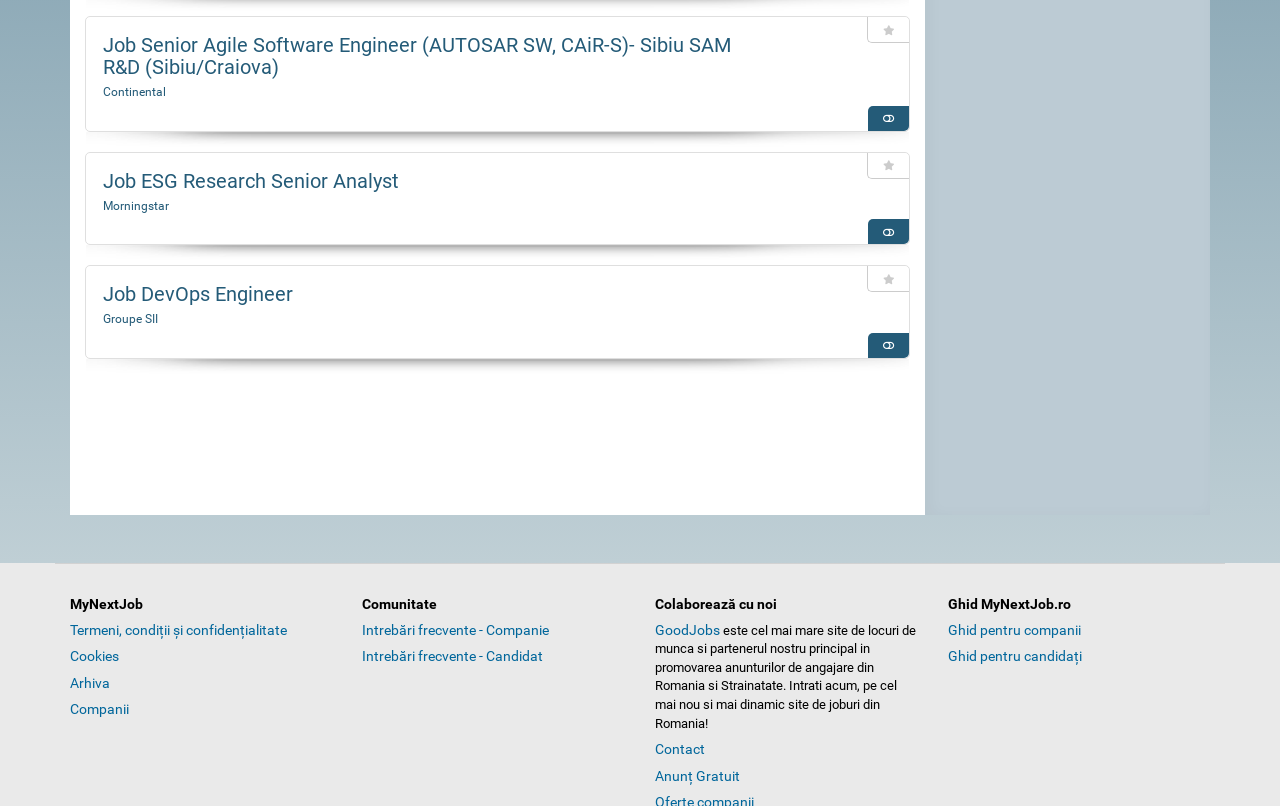Please identify the bounding box coordinates of the element's region that I should click in order to complete the following instruction: "Explore ESG Research Senior Analyst job". The bounding box coordinates consist of four float numbers between 0 and 1, i.e., [left, top, right, bottom].

[0.08, 0.21, 0.59, 0.238]